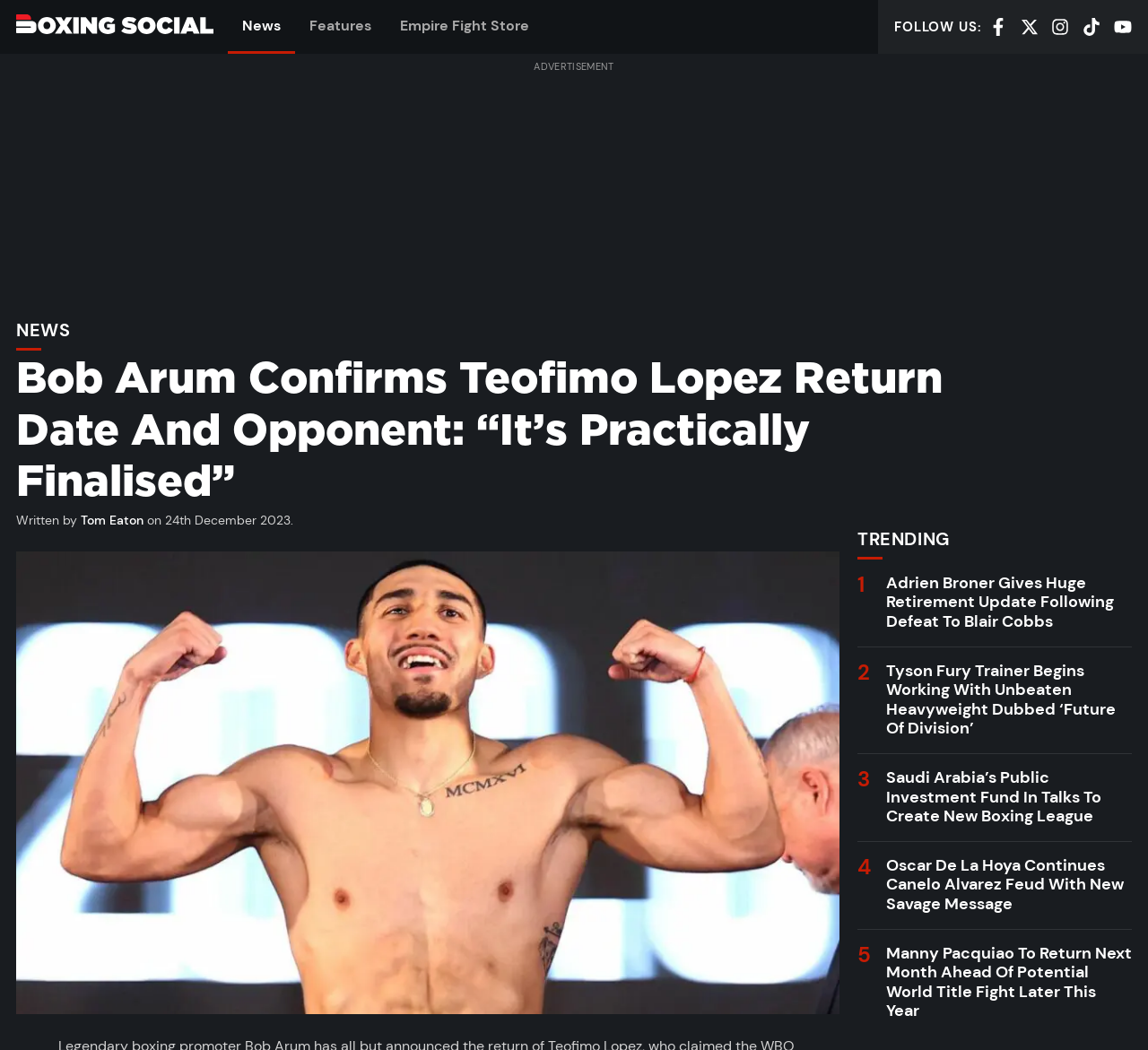Please give a succinct answer to the question in one word or phrase:
What is the name of the boxer whose return date is being discussed?

Teofimo Lopez